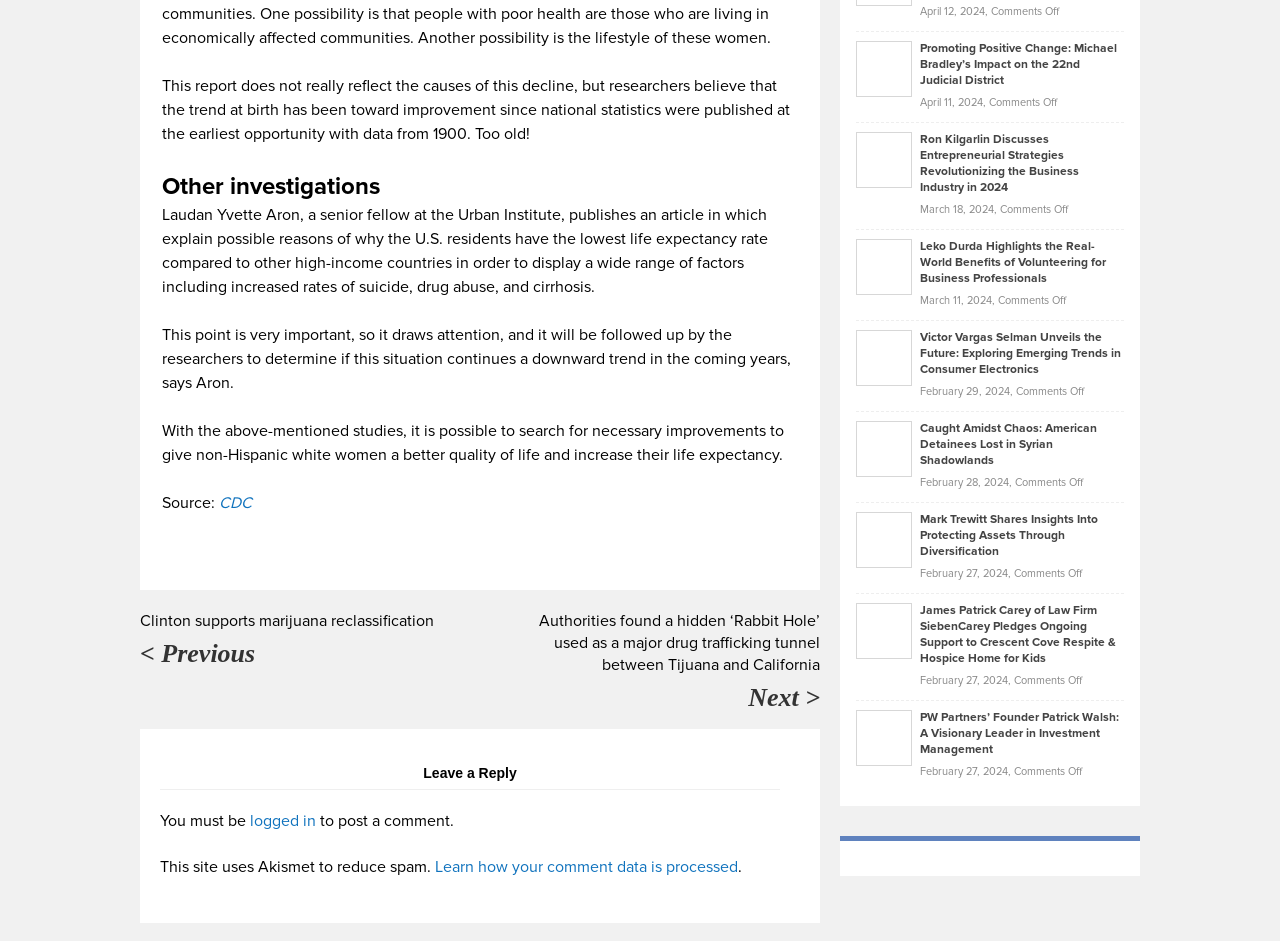Identify the bounding box coordinates of the clickable region required to complete the instruction: "view the article about Victor Vargas Selman Unveils the Future: Exploring Emerging Trends in Consumer Electronics". The coordinates should be given as four float numbers within the range of 0 and 1, i.e., [left, top, right, bottom].

[0.669, 0.371, 0.712, 0.388]